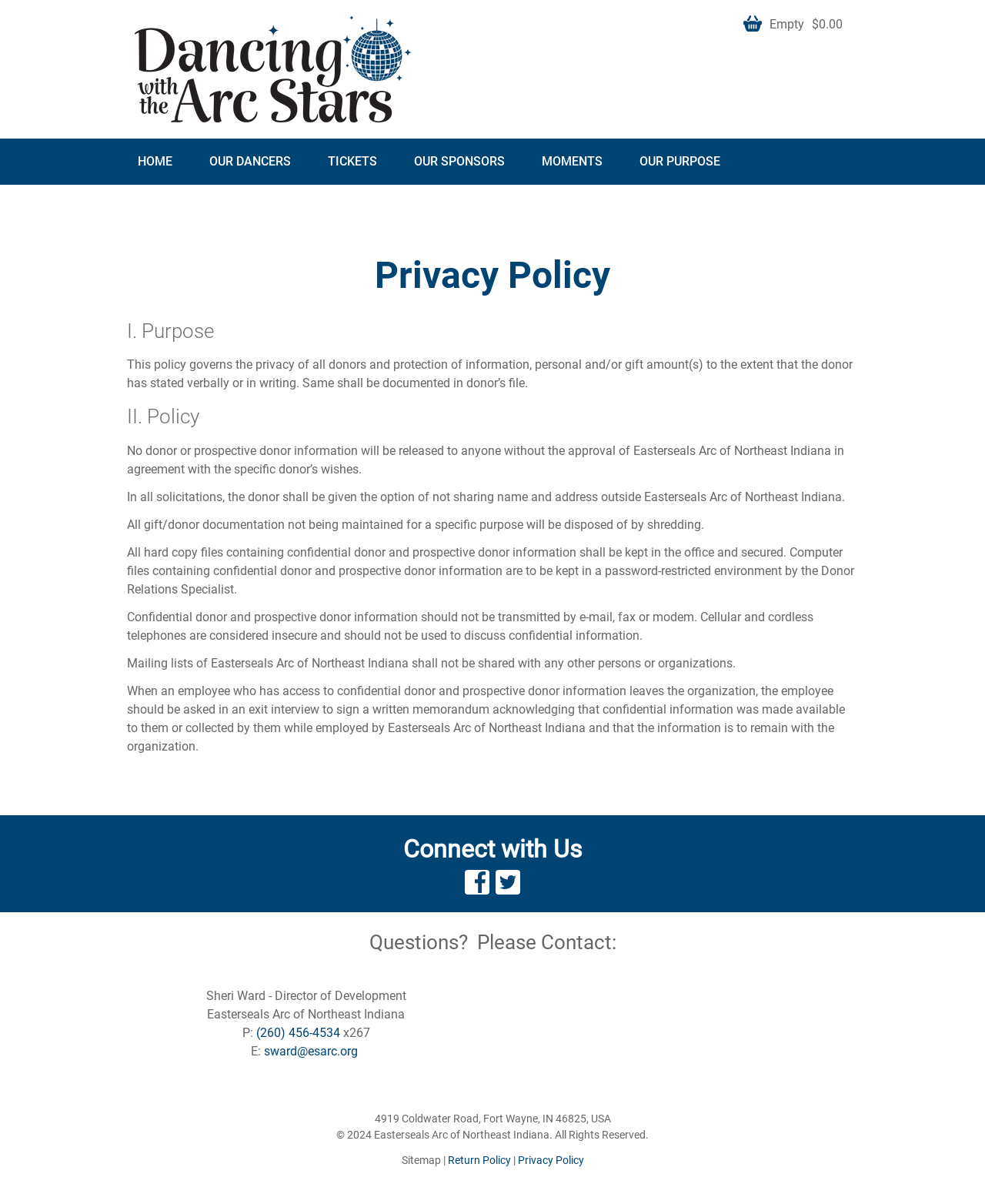Please identify the bounding box coordinates of the element I need to click to follow this instruction: "Click the 'HOME' link".

[0.121, 0.115, 0.194, 0.153]